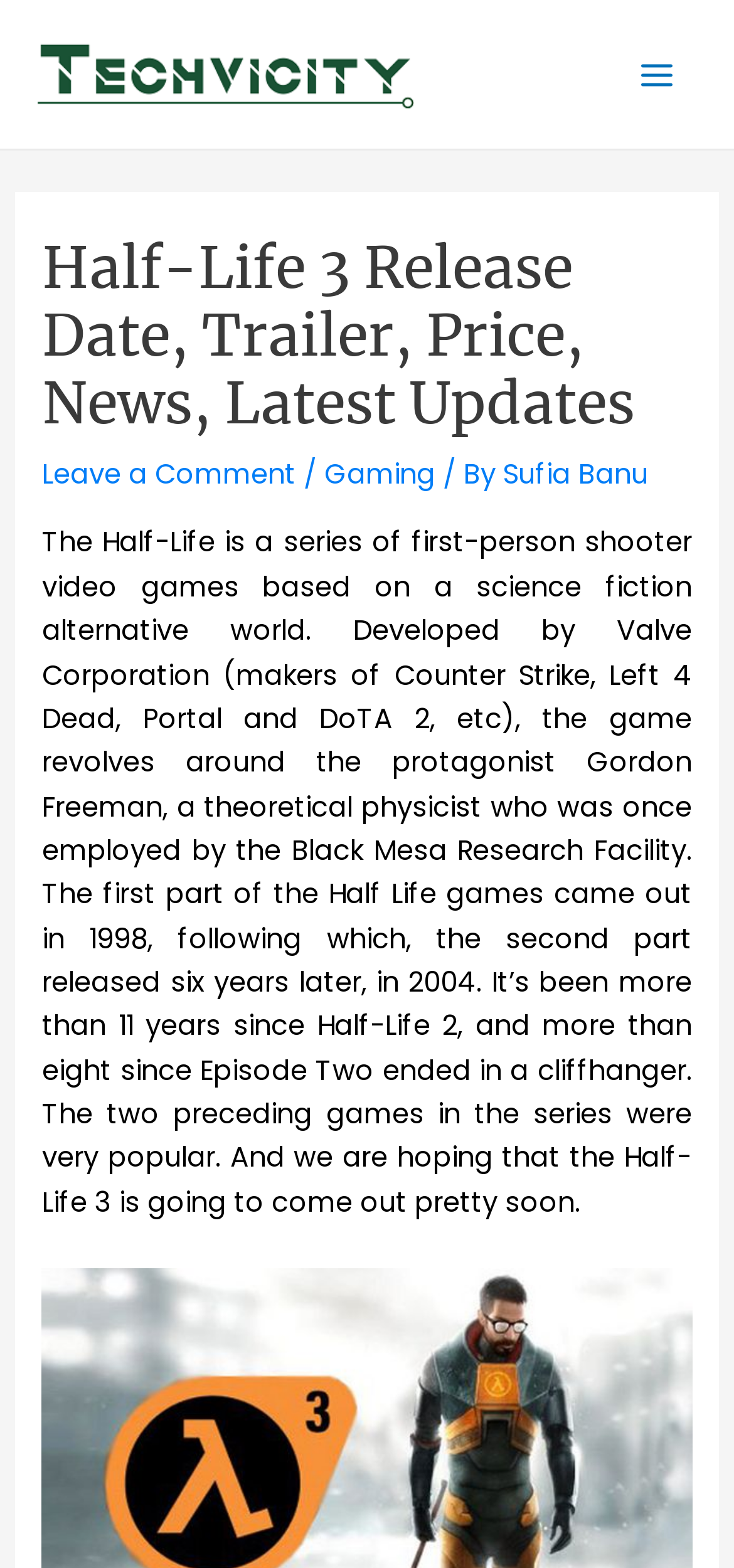What is the primary heading on this webpage?

Half-Life 3 Release Date, Trailer, Price, News, Latest Updates